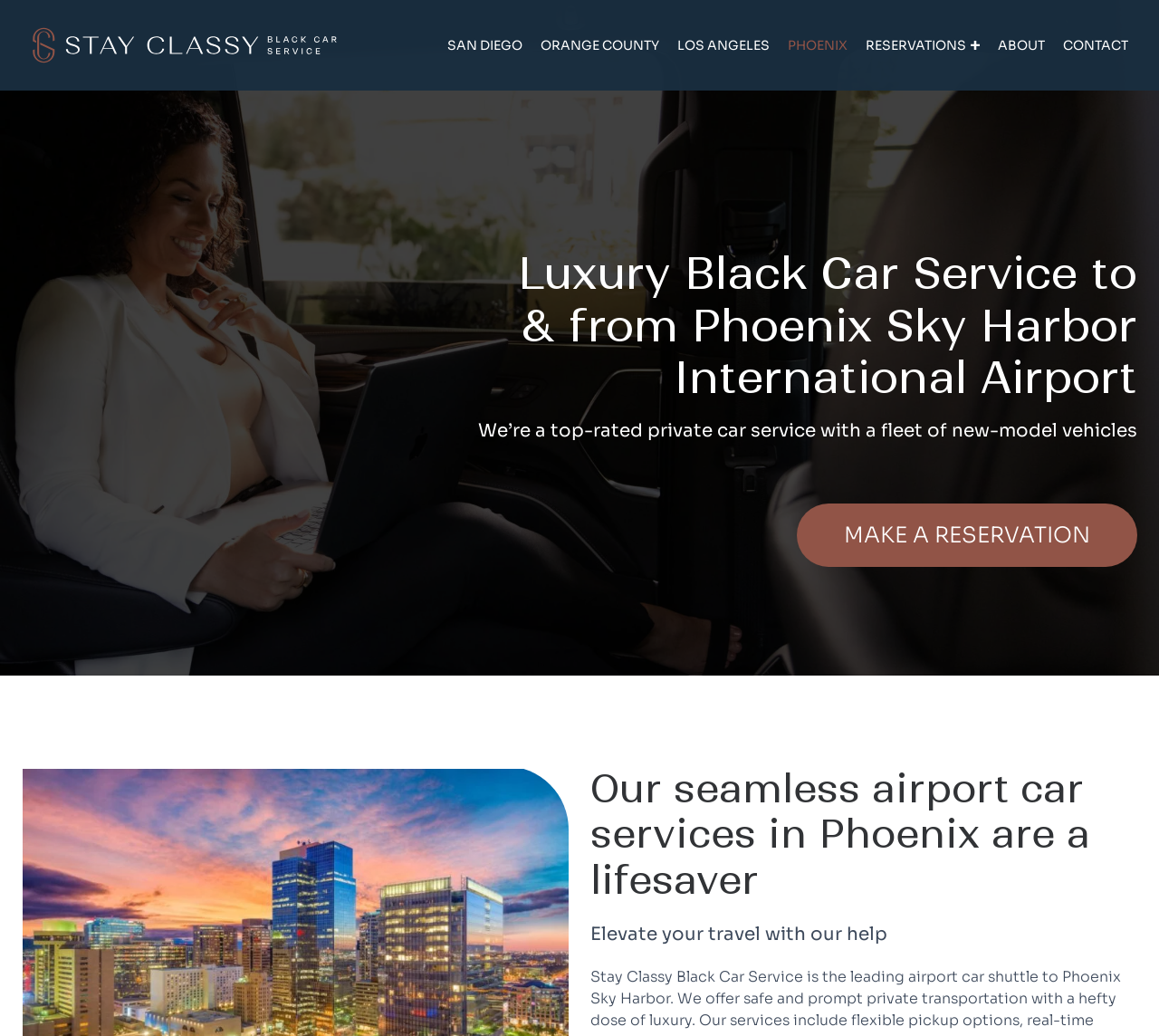Identify the headline of the webpage and generate its text content.

Luxury Black Car Service to
& from Phoenix Sky Harbor International Airport